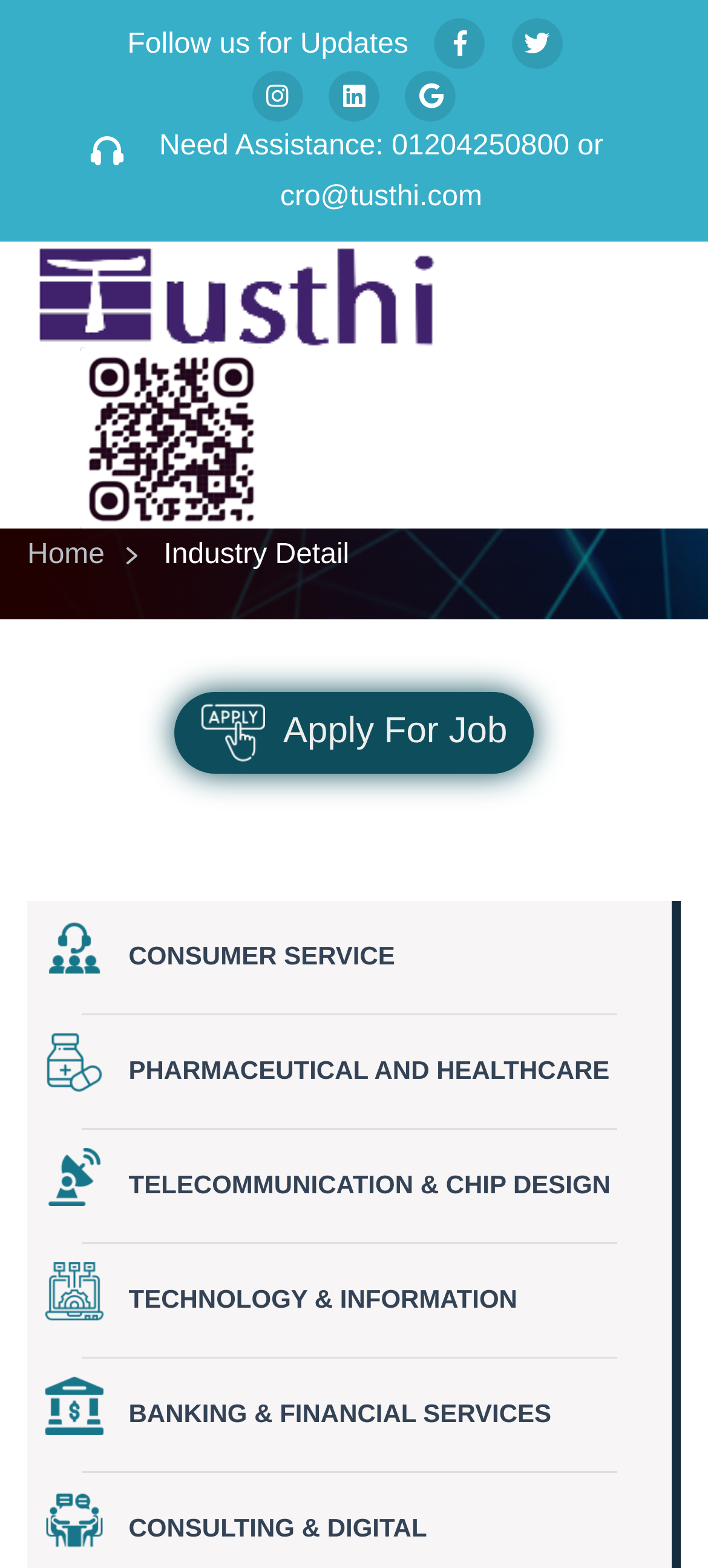Please respond to the question with a concise word or phrase:
How many industry categories are listed?

6